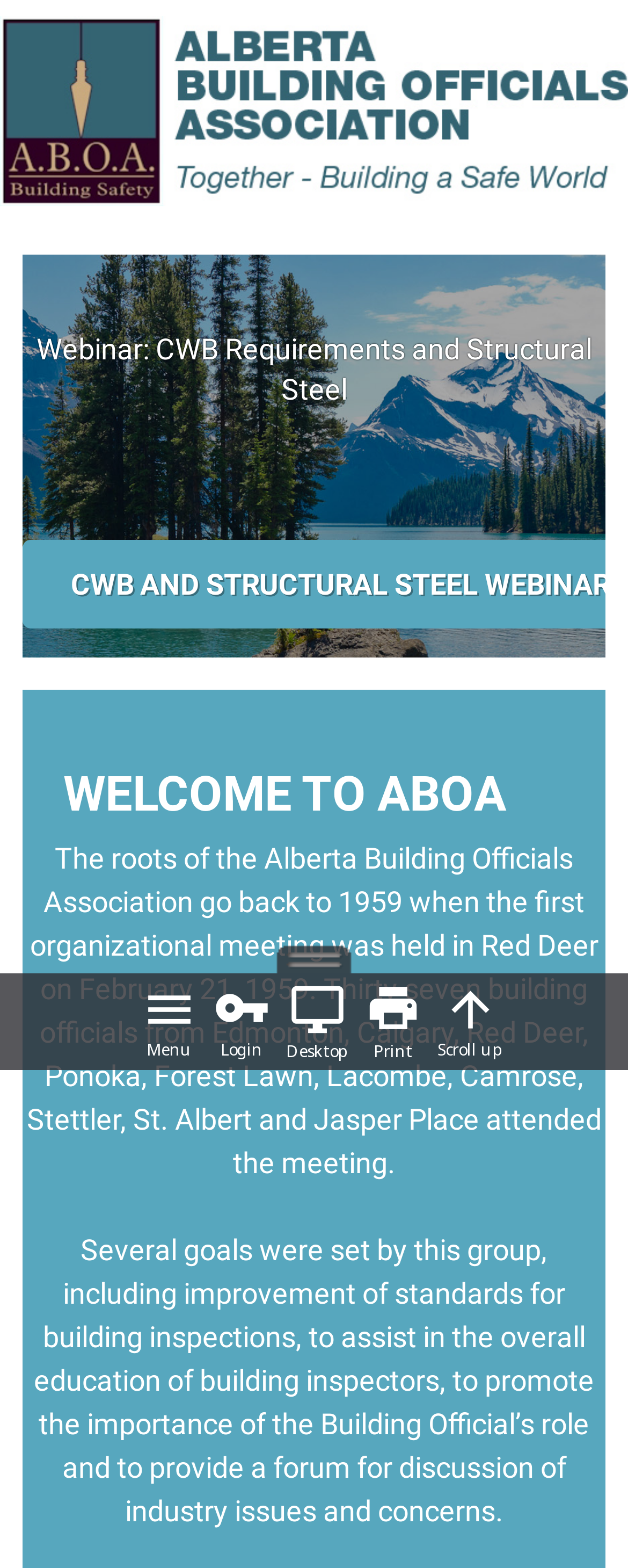What is the topic of the webinar registration?
Identify the answer in the screenshot and reply with a single word or phrase.

CWB Requirements